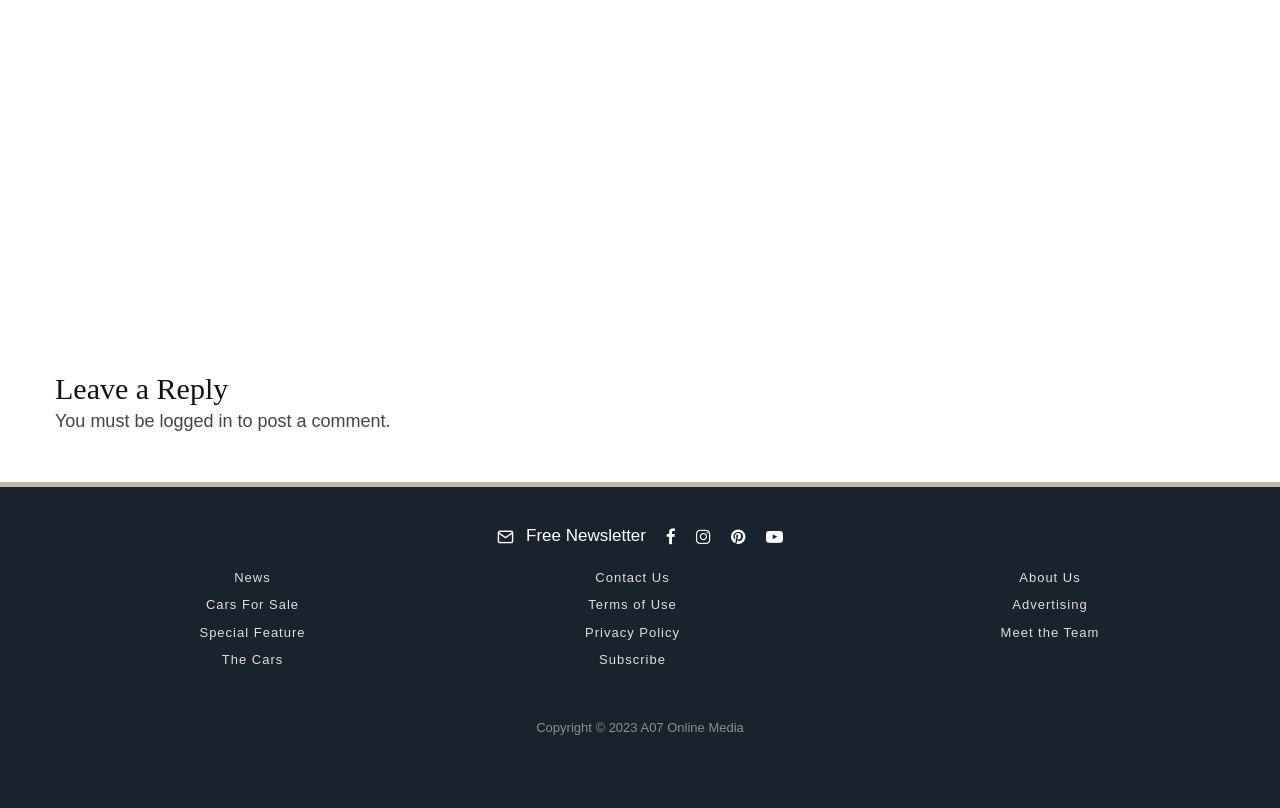Show the bounding box coordinates for the element that needs to be clicked to execute the following instruction: "Leave a reply to the post". Provide the coordinates in the form of four float numbers between 0 and 1, i.e., [left, top, right, bottom].

[0.043, 0.46, 0.957, 0.504]